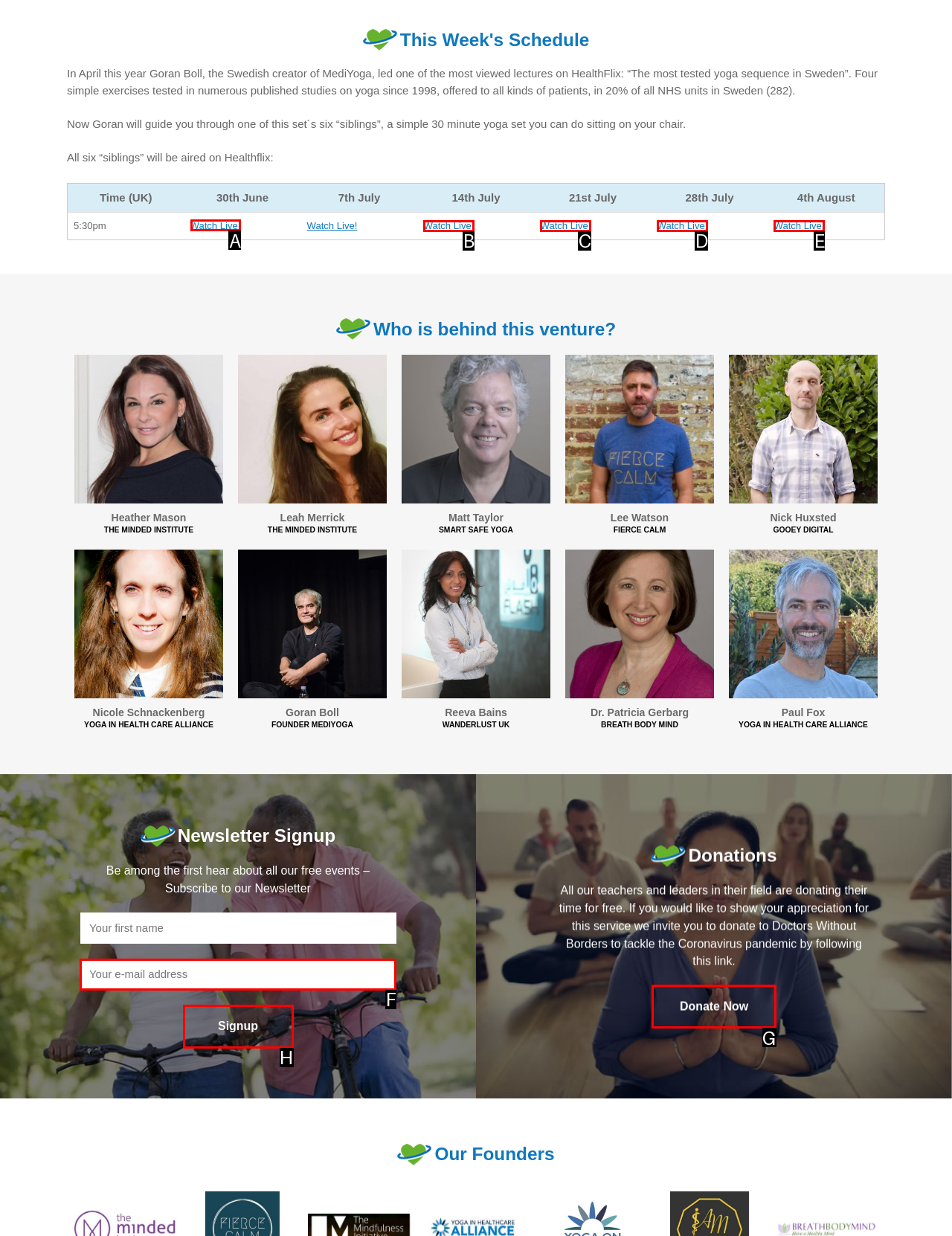Given the instruction: Watch Live!, which HTML element should you click on?
Answer with the letter that corresponds to the correct option from the choices available.

A